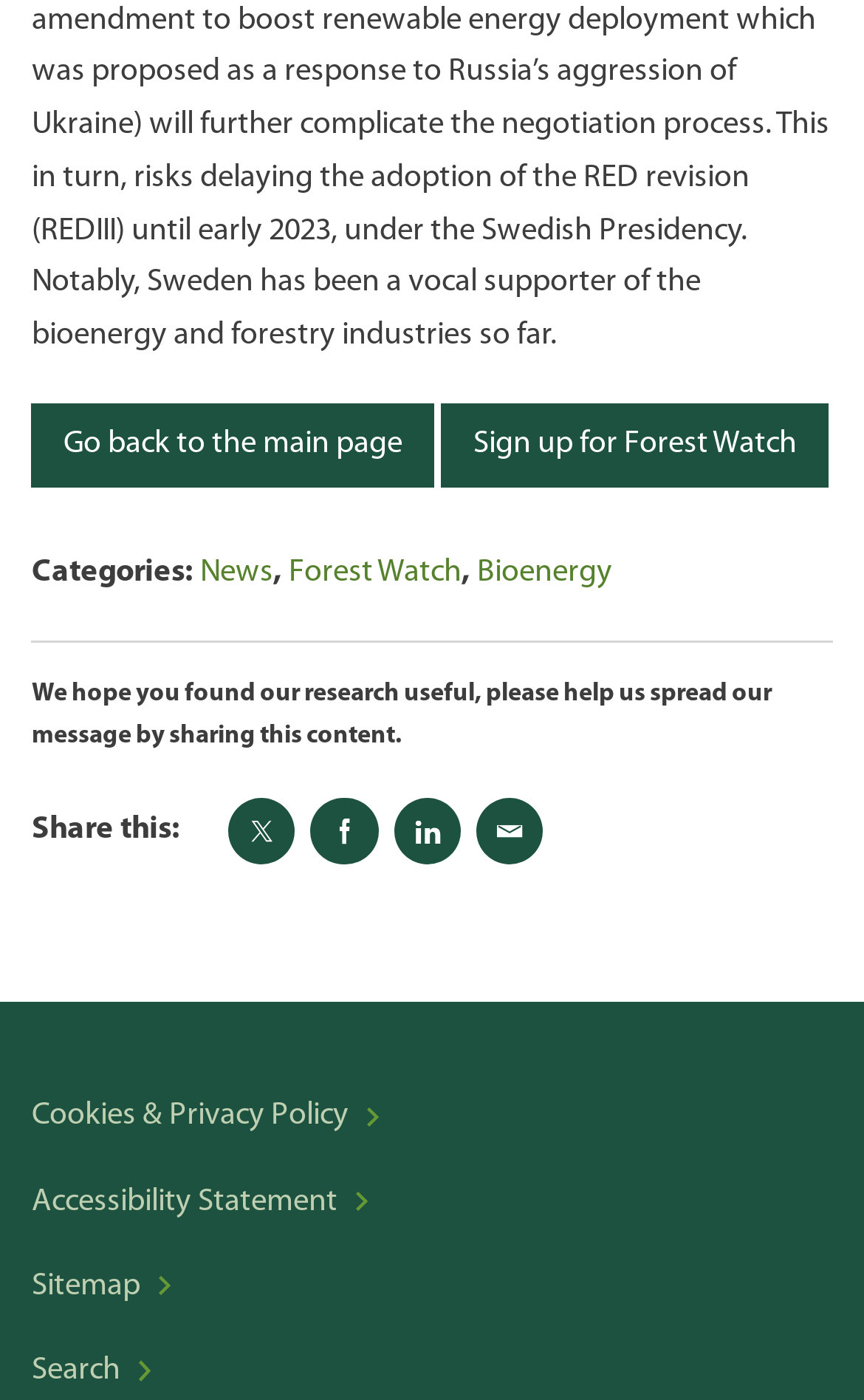Find the bounding box coordinates of the clickable region needed to perform the following instruction: "Sign up for Forest Watch". The coordinates should be provided as four float numbers between 0 and 1, i.e., [left, top, right, bottom].

[0.511, 0.288, 0.959, 0.348]